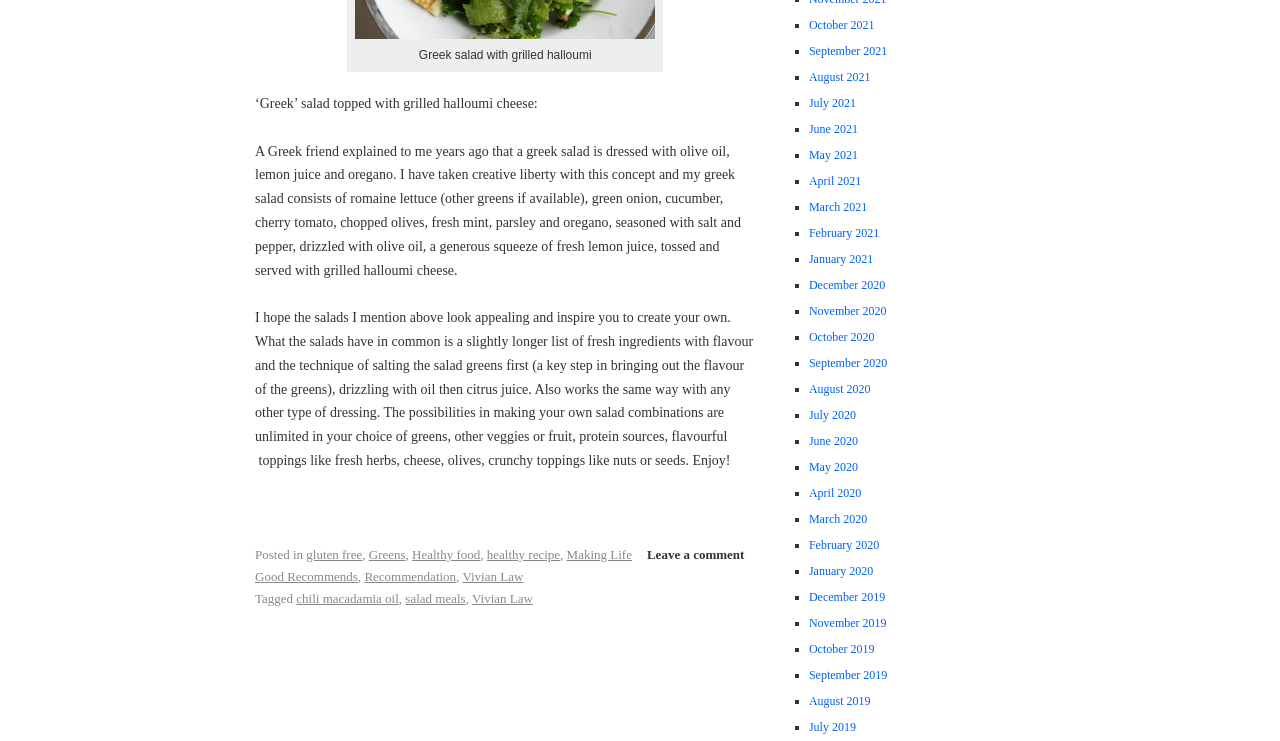Find the bounding box coordinates corresponding to the UI element with the description: "Leave a comment". The coordinates should be formatted as [left, top, right, bottom], with values as floats between 0 and 1.

[0.498, 0.732, 0.589, 0.767]